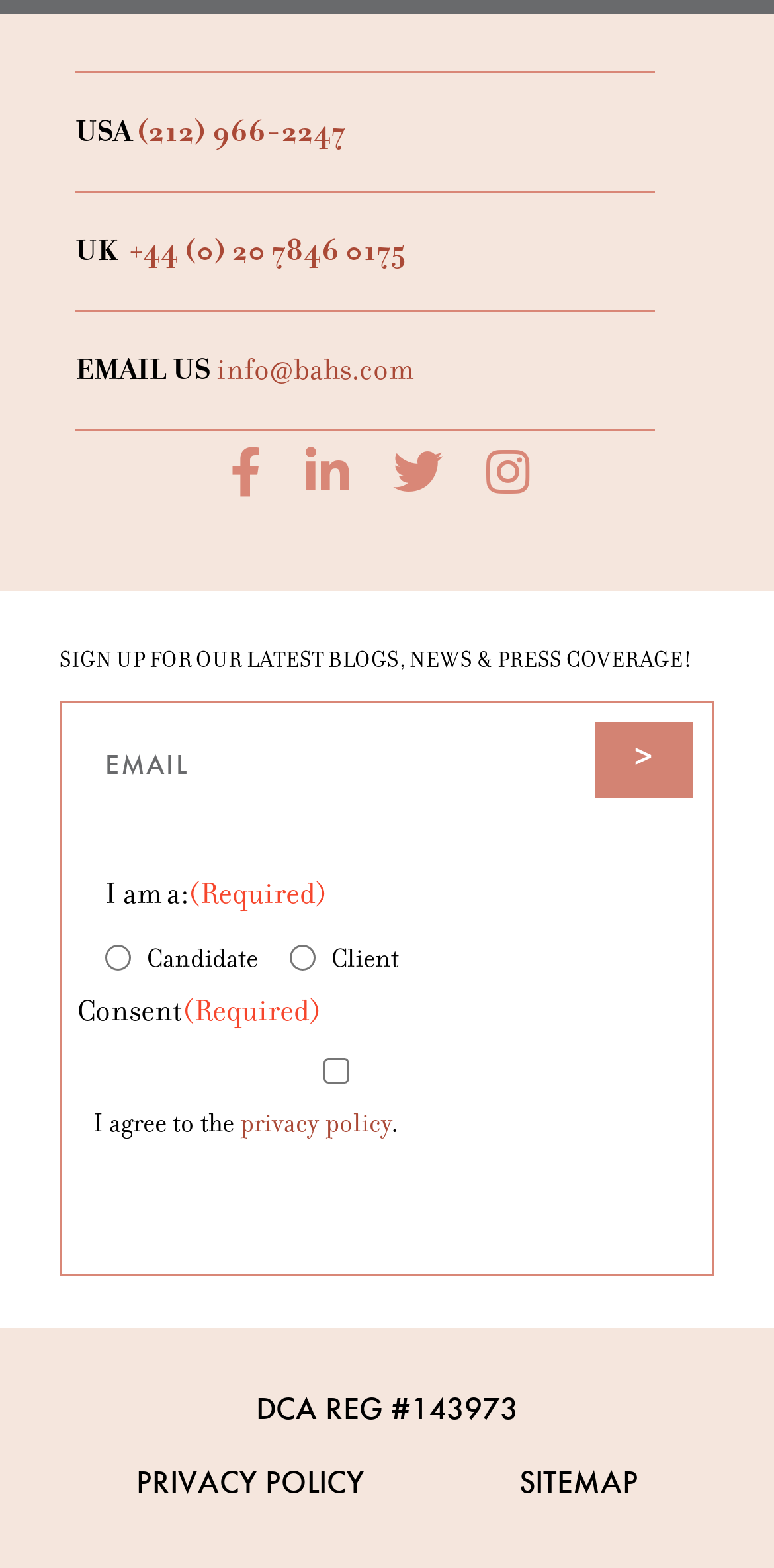What is required to sign up for the latest blogs, news, and press coverage?
Give a single word or phrase answer based on the content of the image.

Email and consent